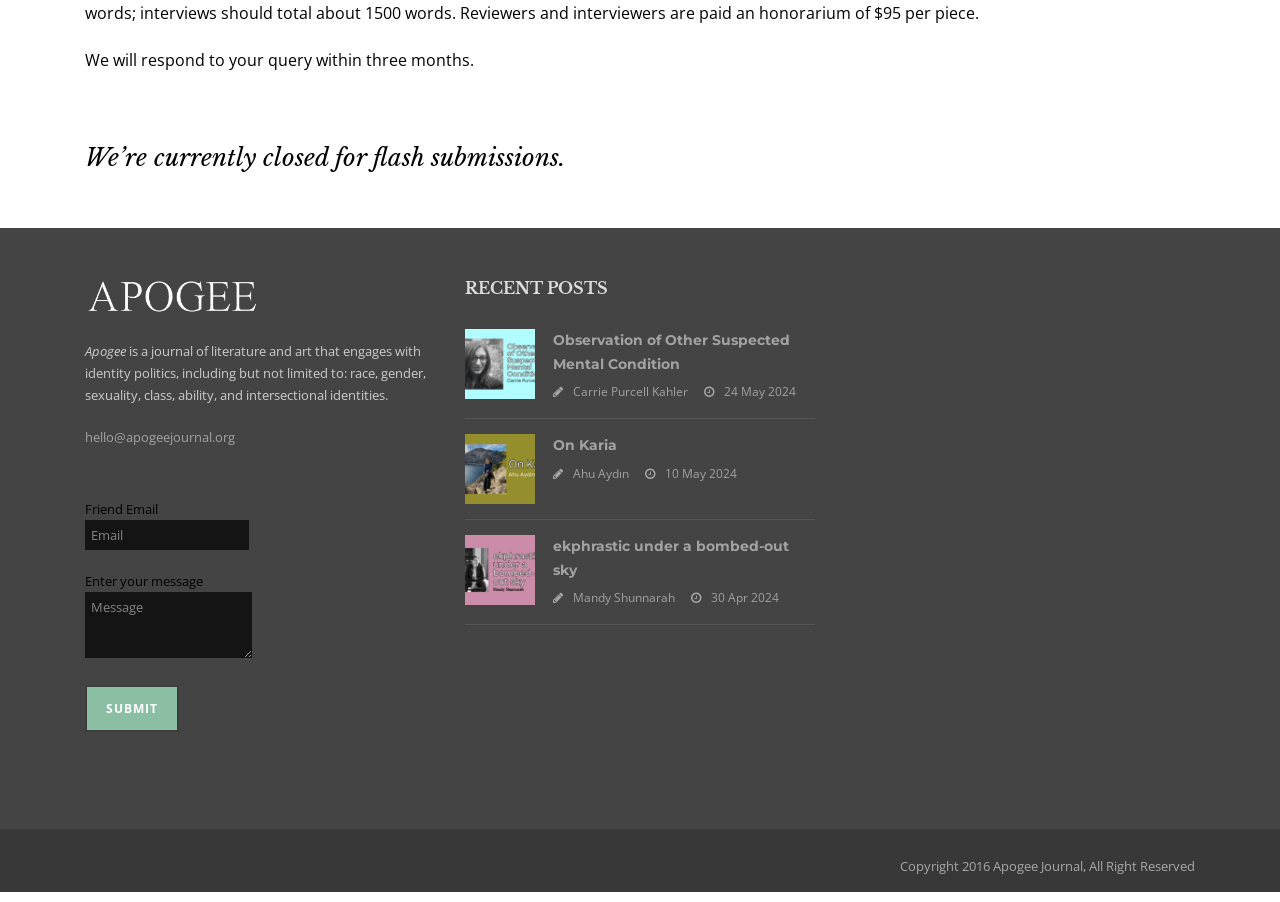Please specify the bounding box coordinates for the clickable region that will help you carry out the instruction: "Enter your message".

[0.066, 0.635, 0.159, 0.655]